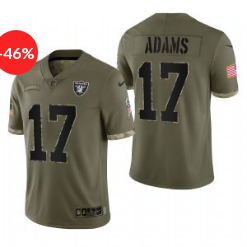What is the primary color of the jersey? Observe the screenshot and provide a one-word or short phrase answer.

Olive